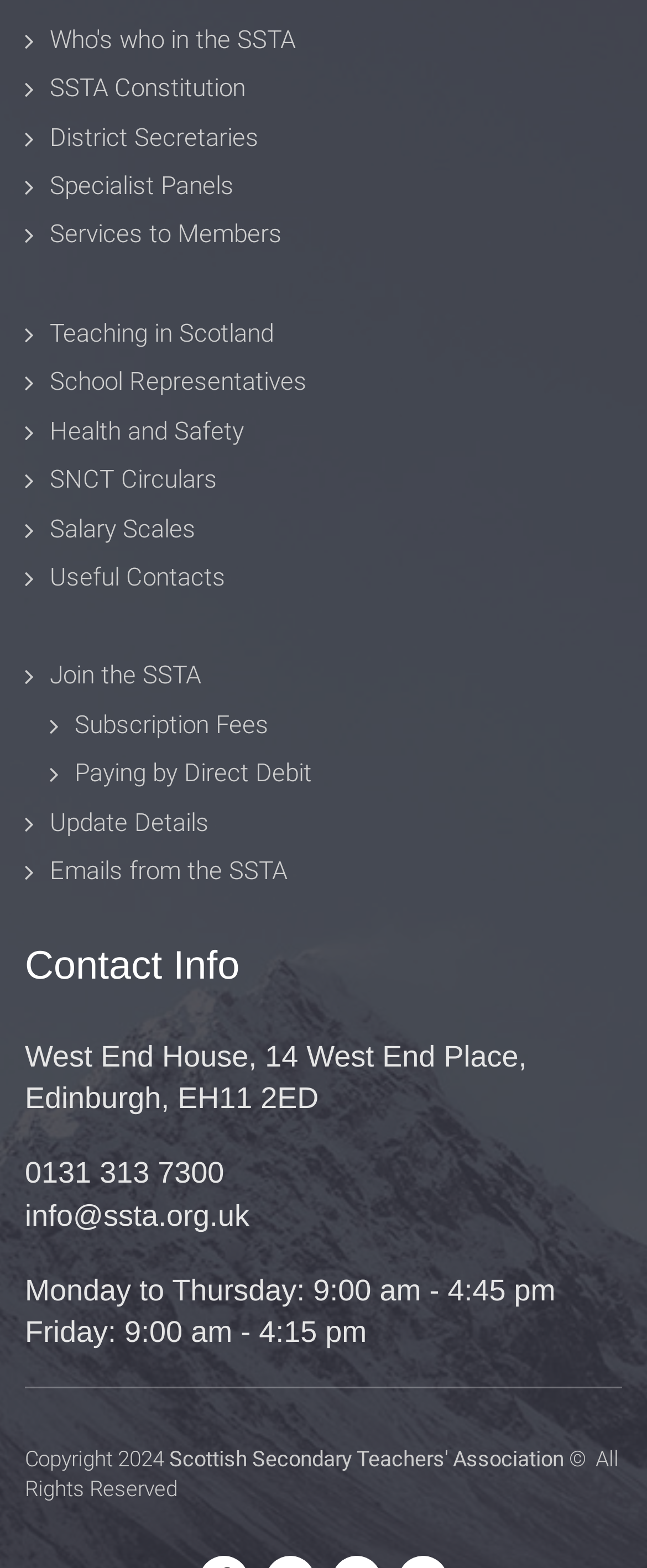Determine the bounding box coordinates of the area to click in order to meet this instruction: "Update personal details".

[0.077, 0.515, 0.323, 0.534]